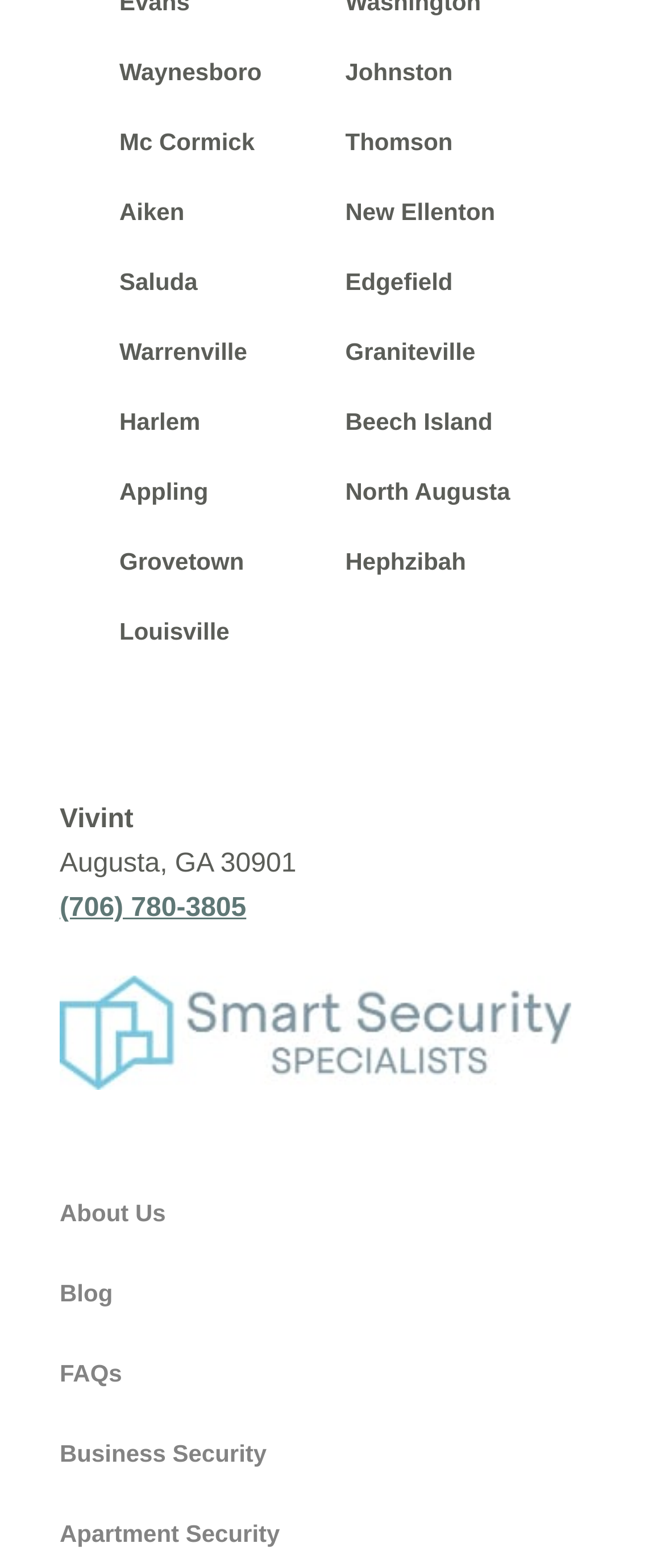What is the location?
Analyze the image and provide a thorough answer to the question.

The location is Augusta, GA 30901, which is mentioned in the static text element with bounding box coordinates [0.09, 0.542, 0.446, 0.56]